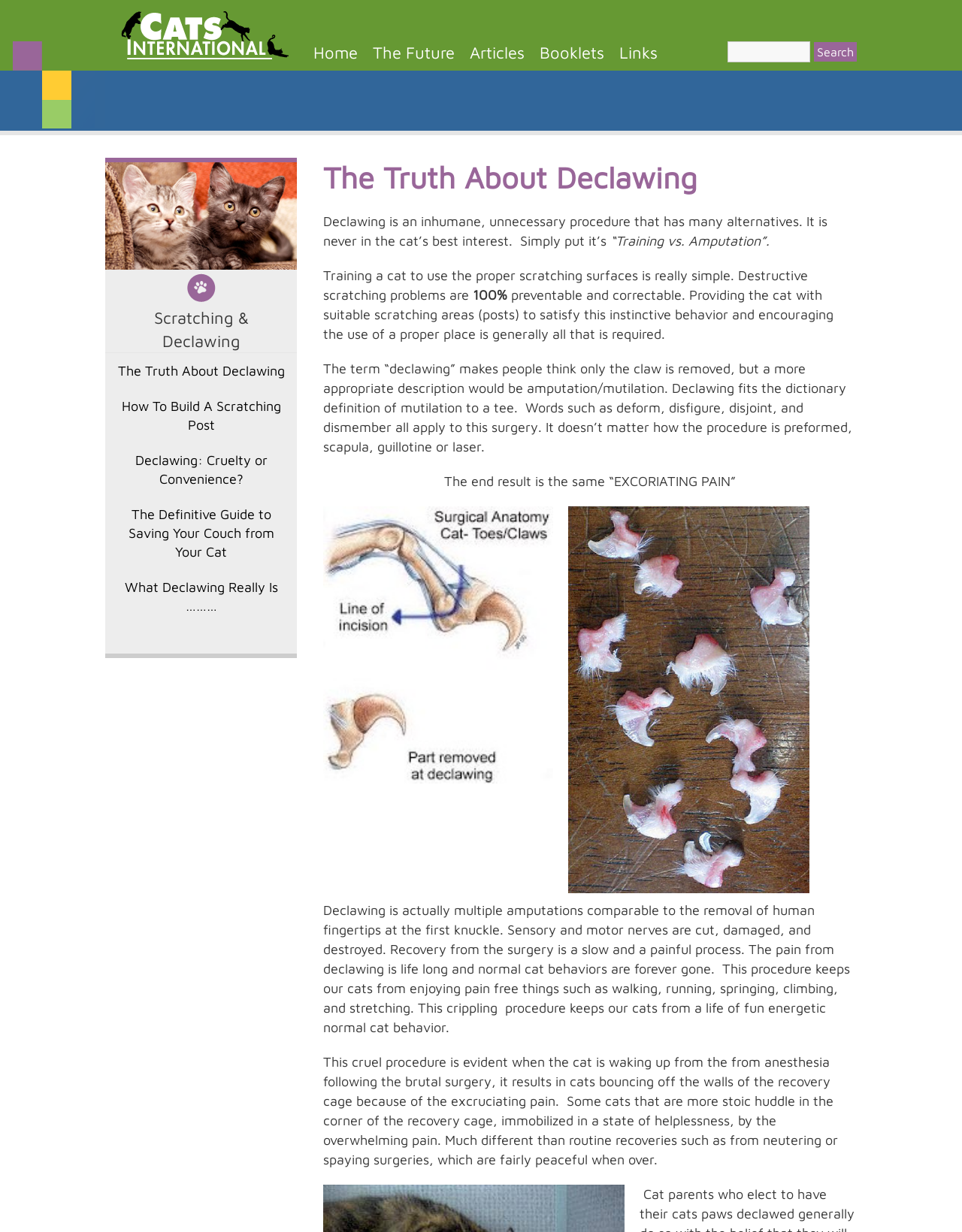Highlight the bounding box coordinates of the region I should click on to meet the following instruction: "Click the 'Home' link".

[0.326, 0.035, 0.372, 0.051]